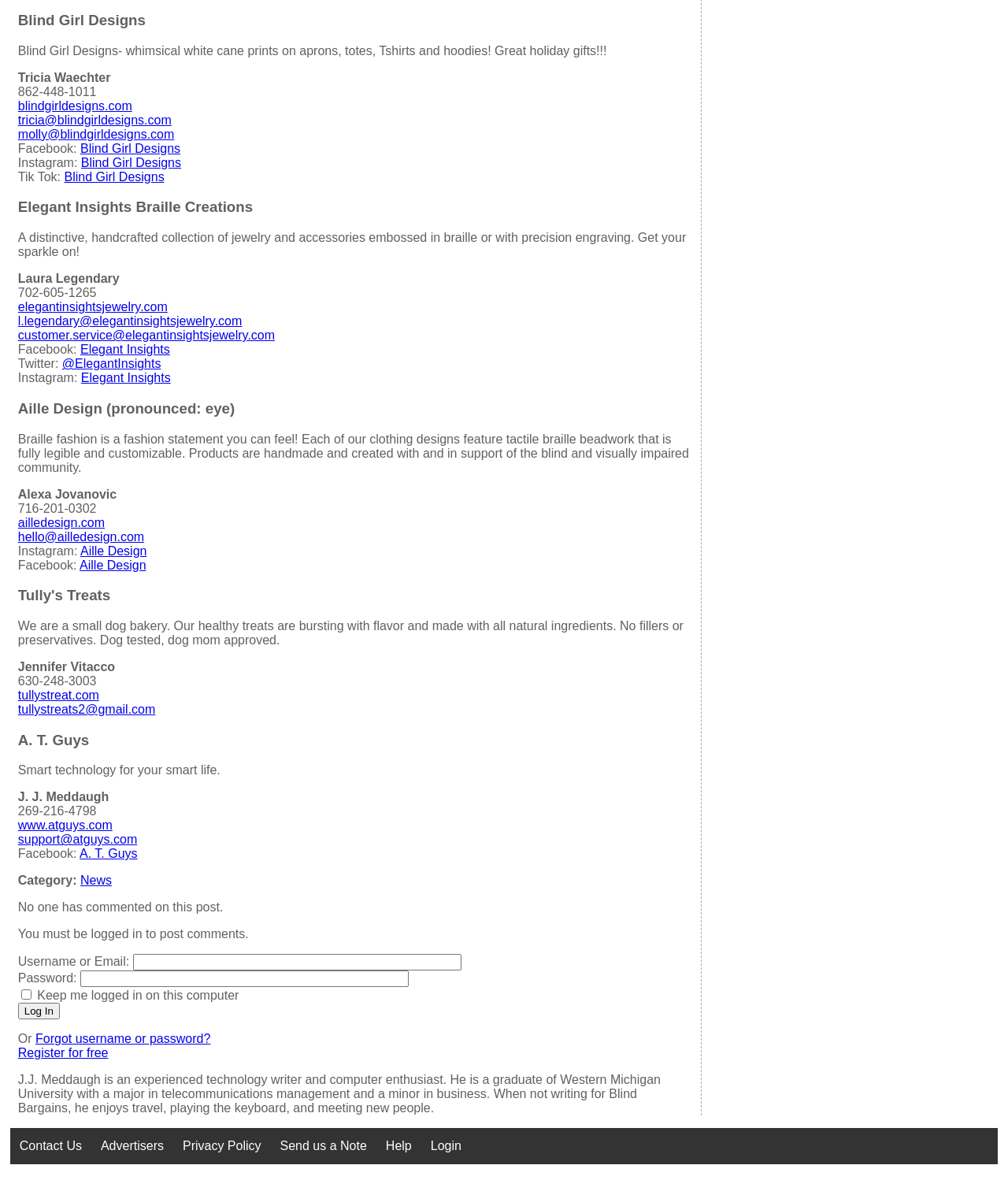What is the name of the first business listed?
Answer the question with as much detail as you can, using the image as a reference.

The first business listed is 'Blind Girl Designs' which is indicated by the heading element 'Blind Girl Designs' with bounding box coordinates [0.018, 0.01, 0.687, 0.025].